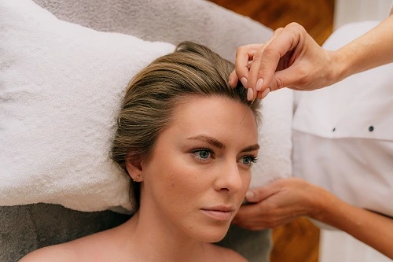Offer a detailed narrative of the image's content.

The image depicts a serene scene in a wellness setting, where a woman is receiving a soothing treatment. She is lying comfortably on a cushioned surface, her head supported by a soft towel, while a professional, dressed in white, gently performs a technique that may involve acupuncture or similar therapeutic treatment. The woman’s expression reflects relaxation and tranquility, emphasizing the calming atmosphere of the treatment space. The surroundings hint at a focus on wellness and self-care, aligning with various strategies for headache relief, such as acupuncture, which is mentioned among alternative treatments for migraines and tension headaches. This image encapsulates a holistic approach to health, showcasing the importance of seeking professional advice and exploring different treatment options for headaches and related conditions.